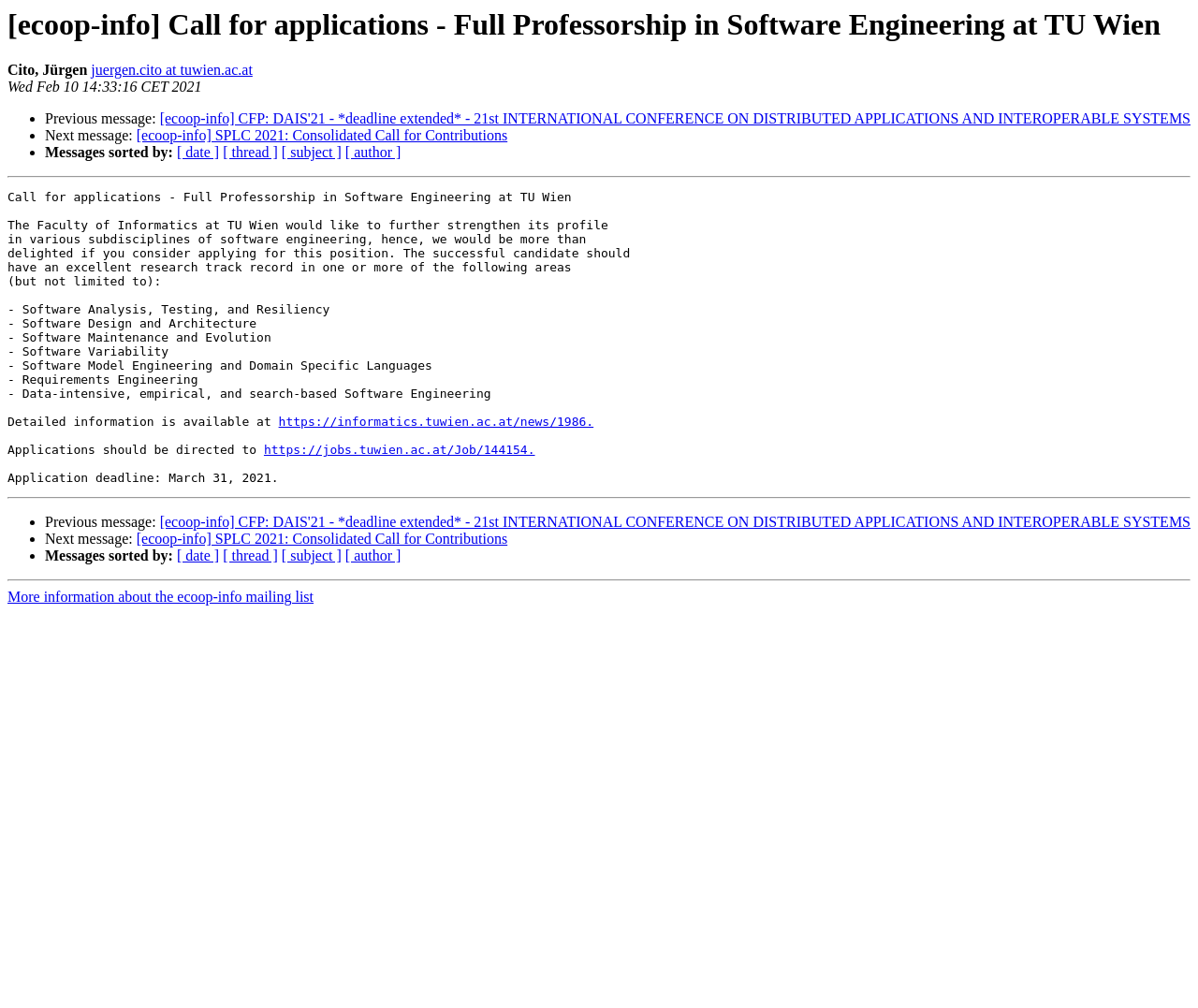For the following element description, predict the bounding box coordinates in the format (top-left x, top-left y, bottom-right x, bottom-right y). All values should be floating point numbers between 0 and 1. Description: https://jobs.tuwien.ac.at/Job/144154.

[0.22, 0.44, 0.447, 0.454]